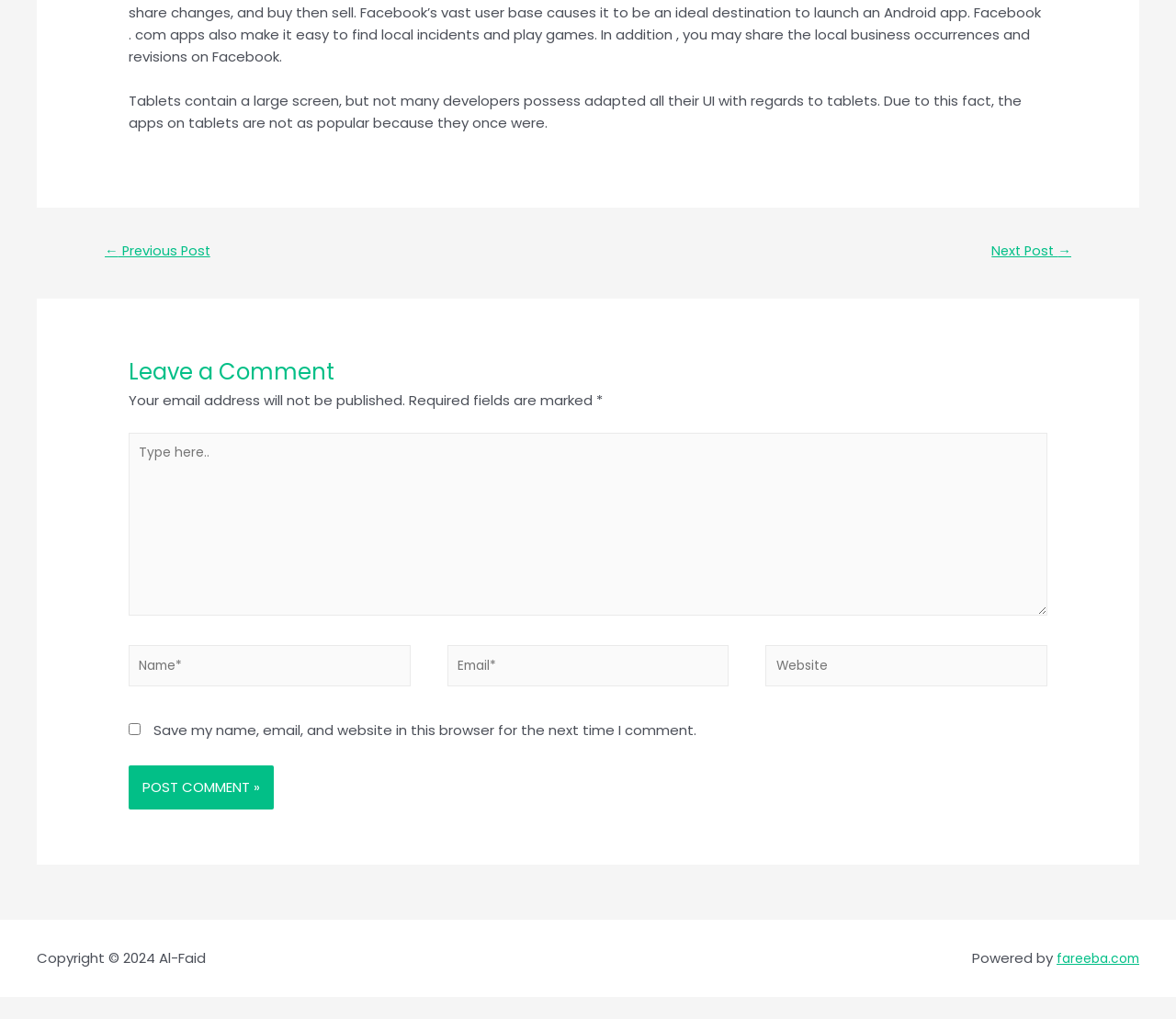Identify the bounding box coordinates for the UI element mentioned here: "parent_node: Website name="url" placeholder="Website"". Provide the coordinates as four float values between 0 and 1, i.e., [left, top, right, bottom].

[0.651, 0.651, 0.891, 0.695]